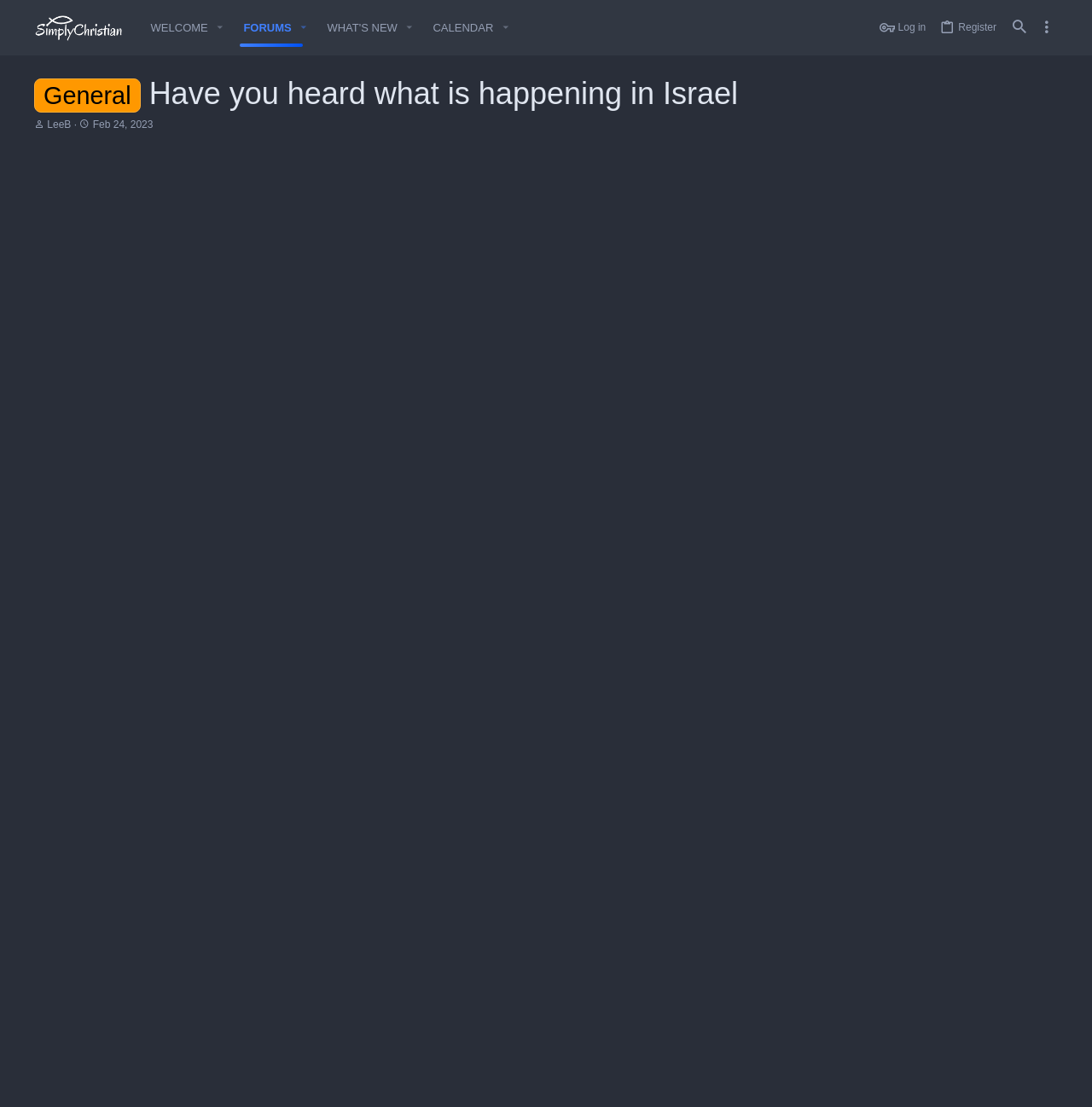Please determine the bounding box coordinates of the element's region to click for the following instruction: "Click on the Home link".

None